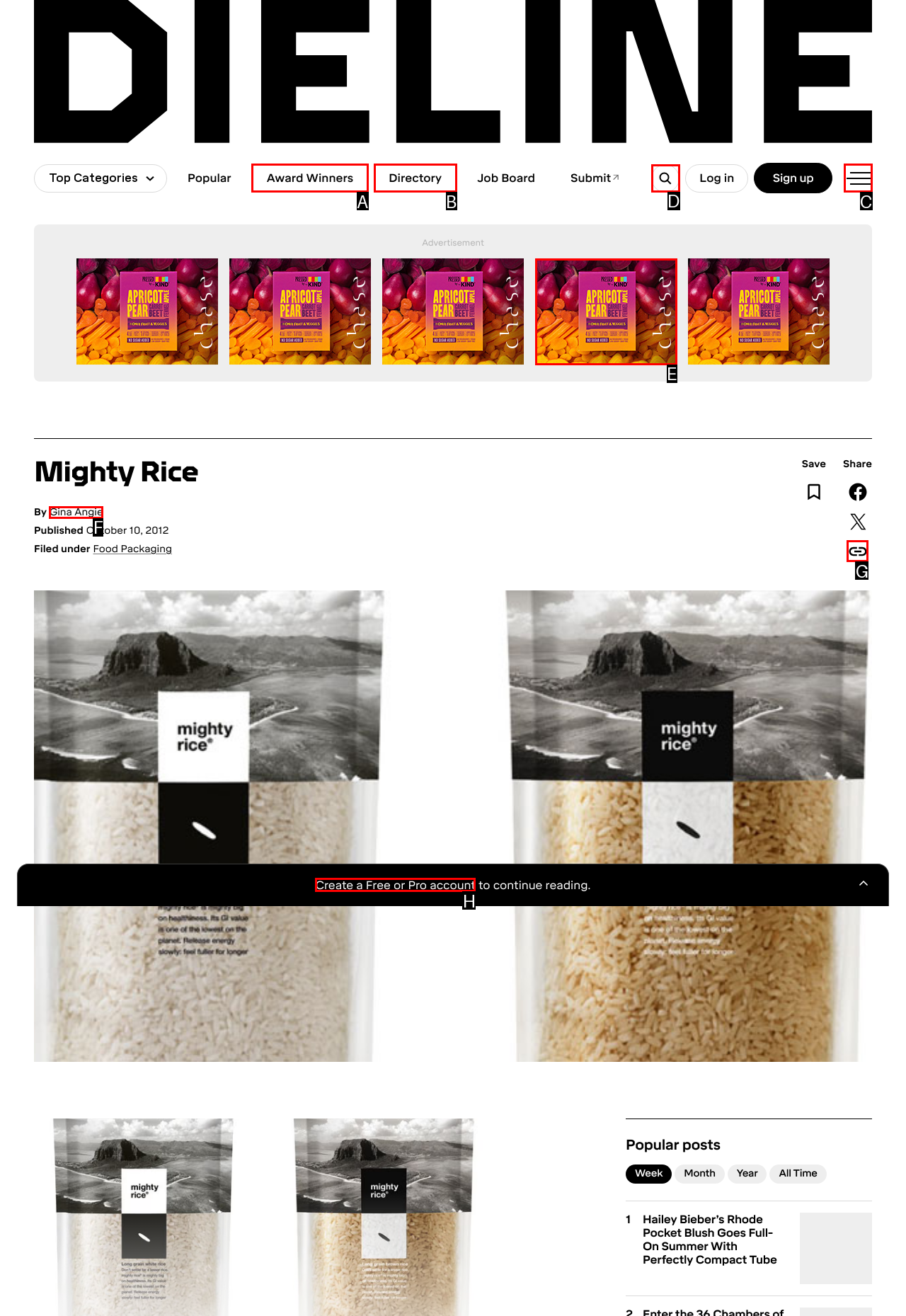From the given choices, which option should you click to complete this task: Search for something? Answer with the letter of the correct option.

D